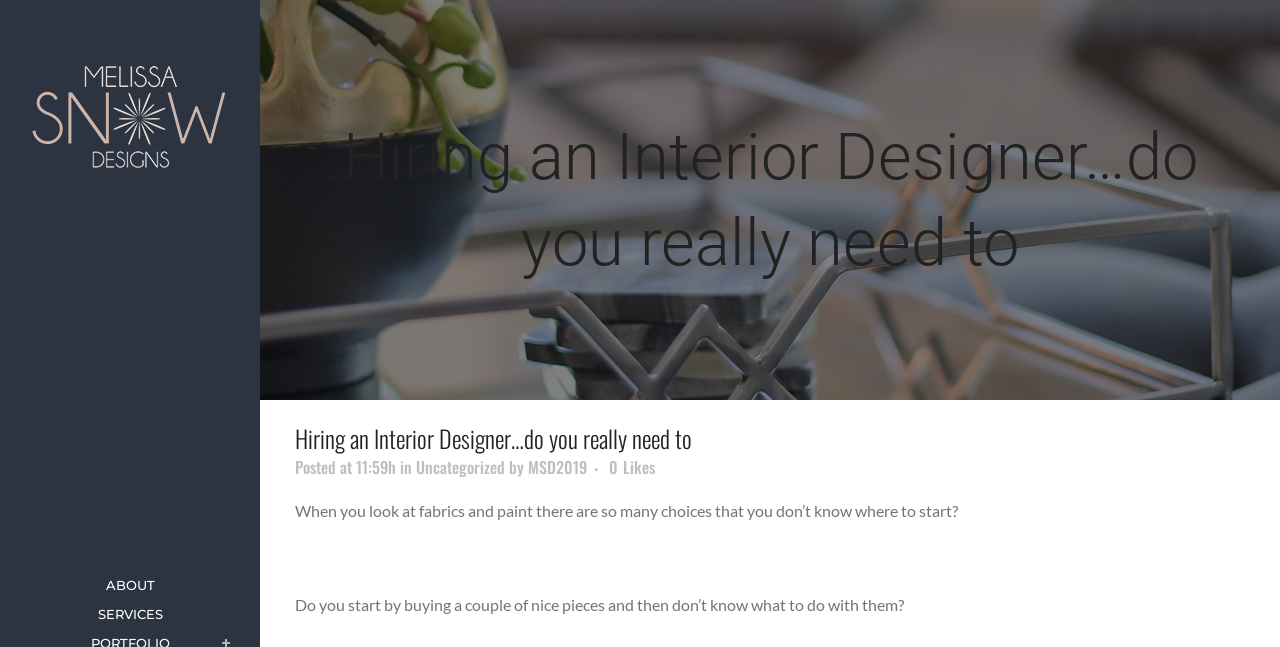Predict the bounding box coordinates of the UI element that matches this description: "0 Likes". The coordinates should be in the format [left, top, right, bottom] with each value between 0 and 1.

[0.476, 0.711, 0.512, 0.733]